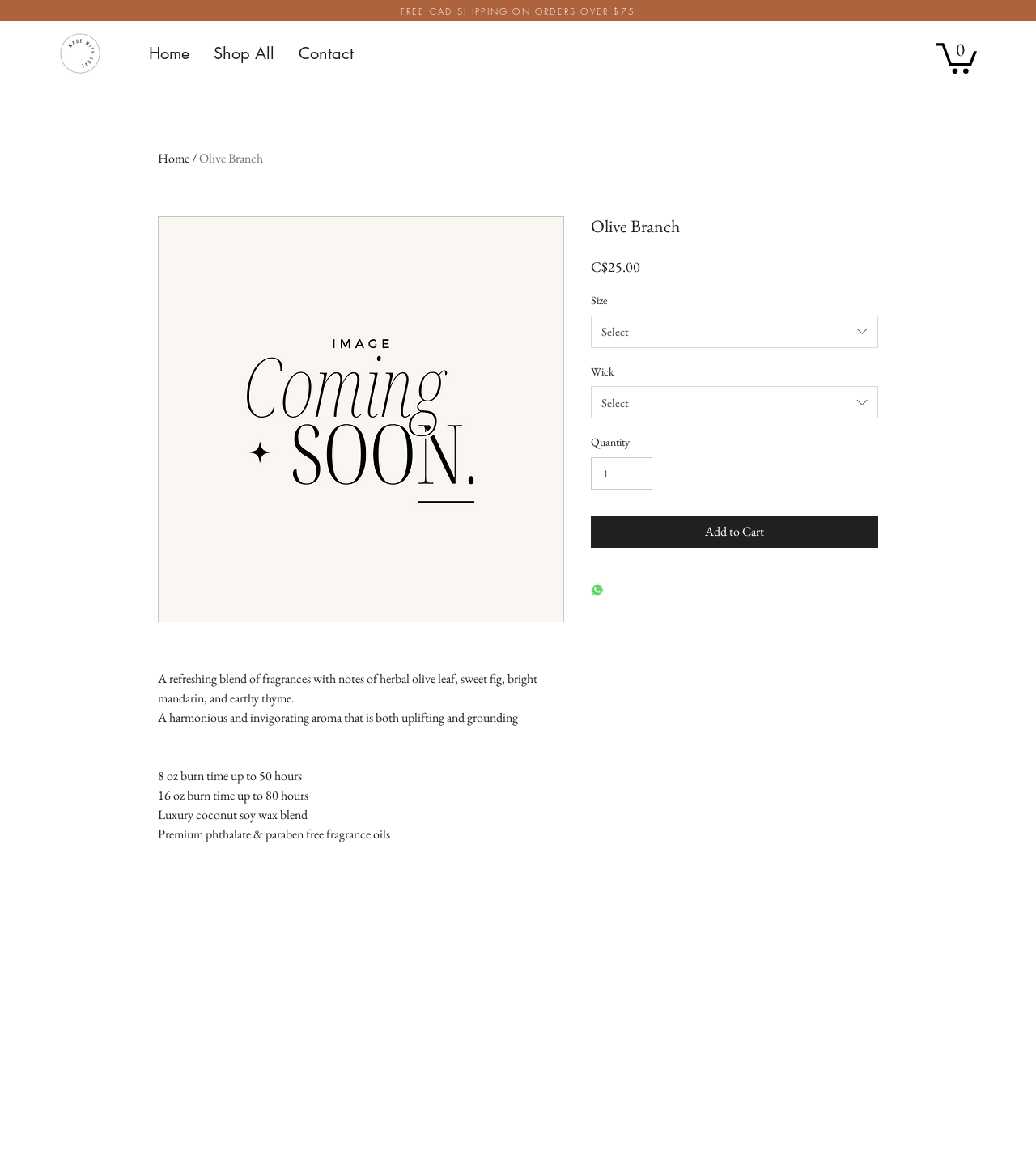Specify the bounding box coordinates of the element's region that should be clicked to achieve the following instruction: "Select the product size". The bounding box coordinates consist of four float numbers between 0 and 1, in the format [left, top, right, bottom].

[0.57, 0.274, 0.847, 0.302]